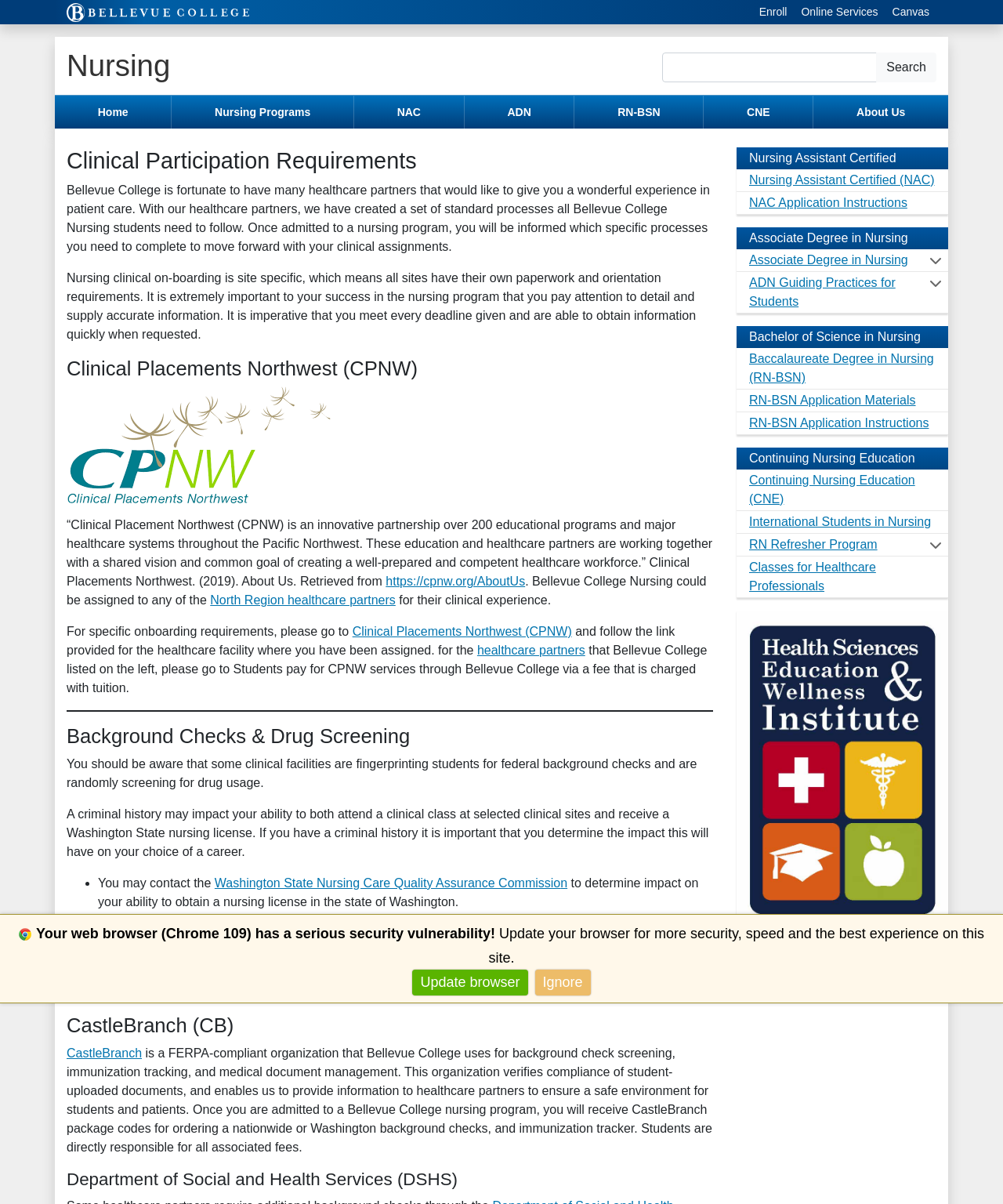Can you look at the image and give a comprehensive answer to the question:
What is required for nursing clinical on-boarding?

According to the webpage, nursing clinical on-boarding is site specific, which means all sites have their own paperwork and orientation requirements. It is extremely important to pay attention to detail and supply accurate information to meet every deadline given and obtain information quickly when requested.